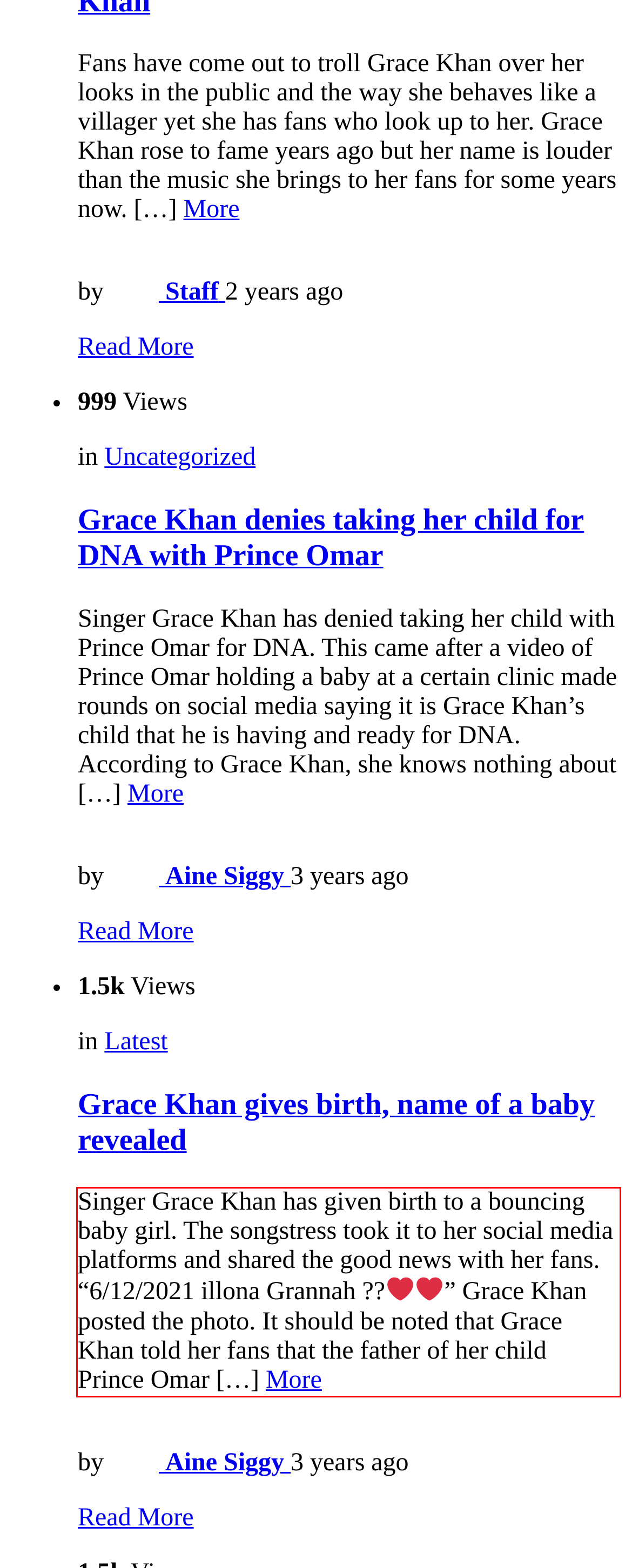Within the screenshot of the webpage, locate the red bounding box and use OCR to identify and provide the text content inside it.

Singer Grace Khan has given birth to a bouncing baby girl. The songstress took it to her social media platforms and shared the good news with her fans. “6/12/2021 illona Grannah ??” Grace Khan posted the photo. It should be noted that Grace Khan told her fans that the father of her child Prince Omar […] More